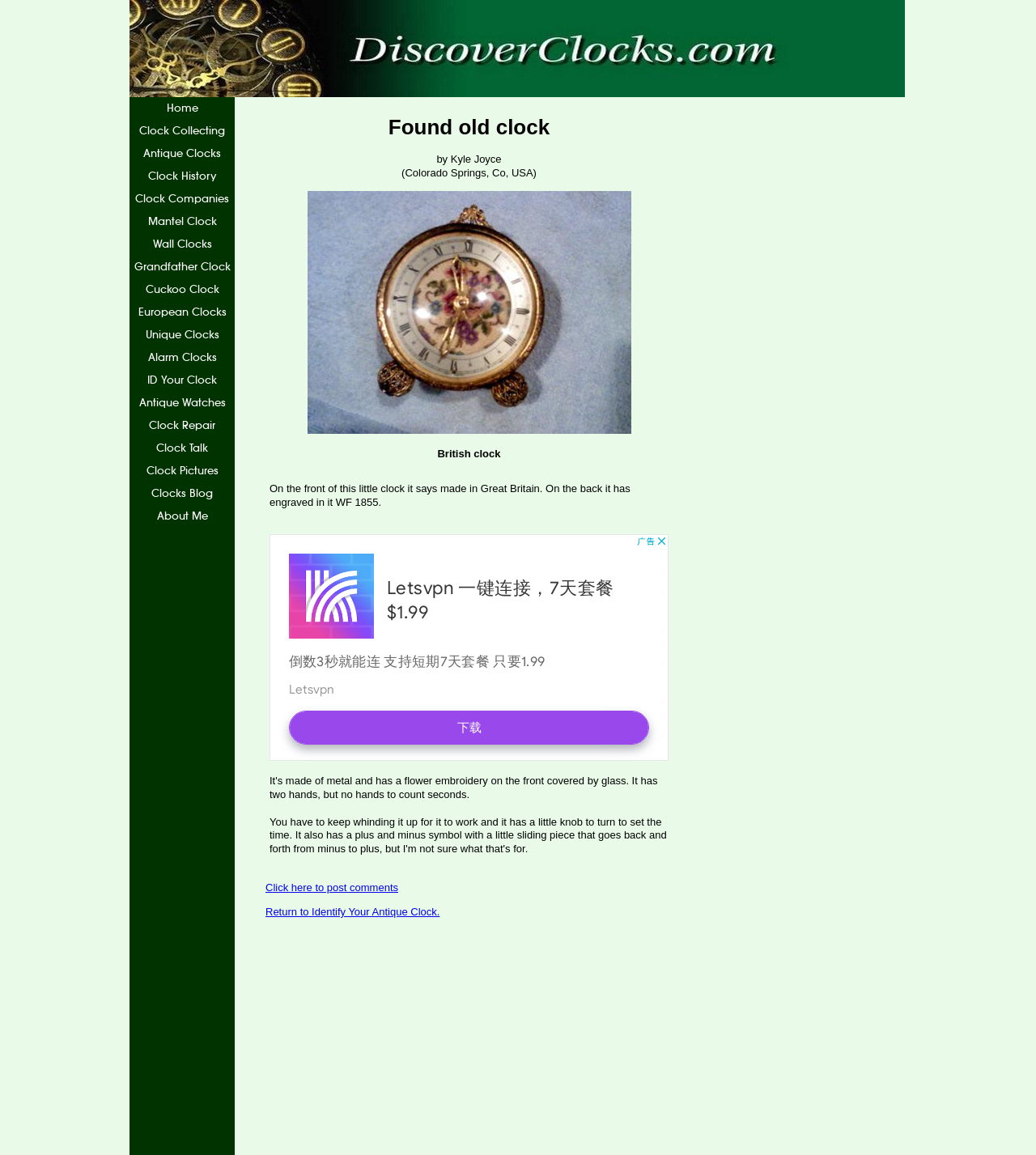Respond with a single word or short phrase to the following question: 
What type of clock is being described?

British clock